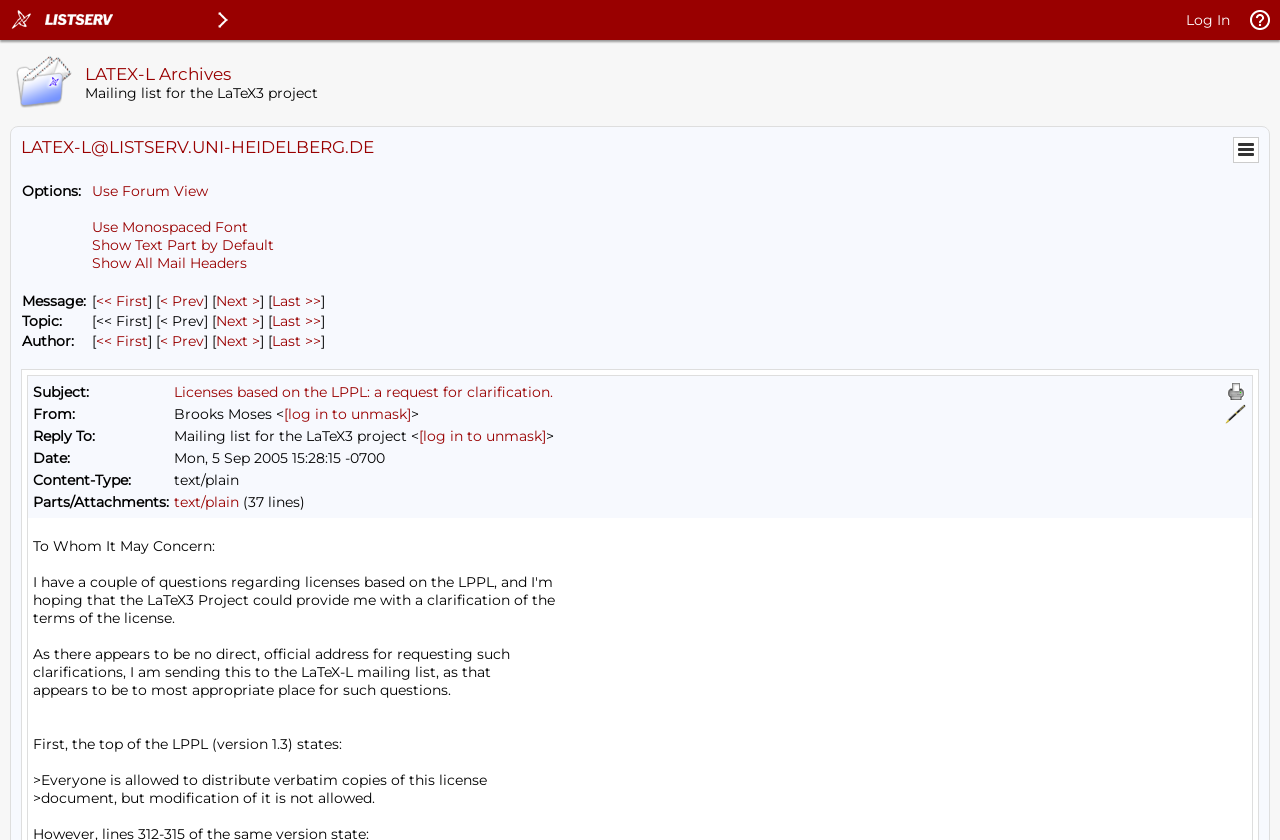Indicate the bounding box coordinates of the element that must be clicked to execute the instruction: "Reply". The coordinates should be given as four float numbers between 0 and 1, i.e., [left, top, right, bottom].

[0.957, 0.48, 0.974, 0.506]